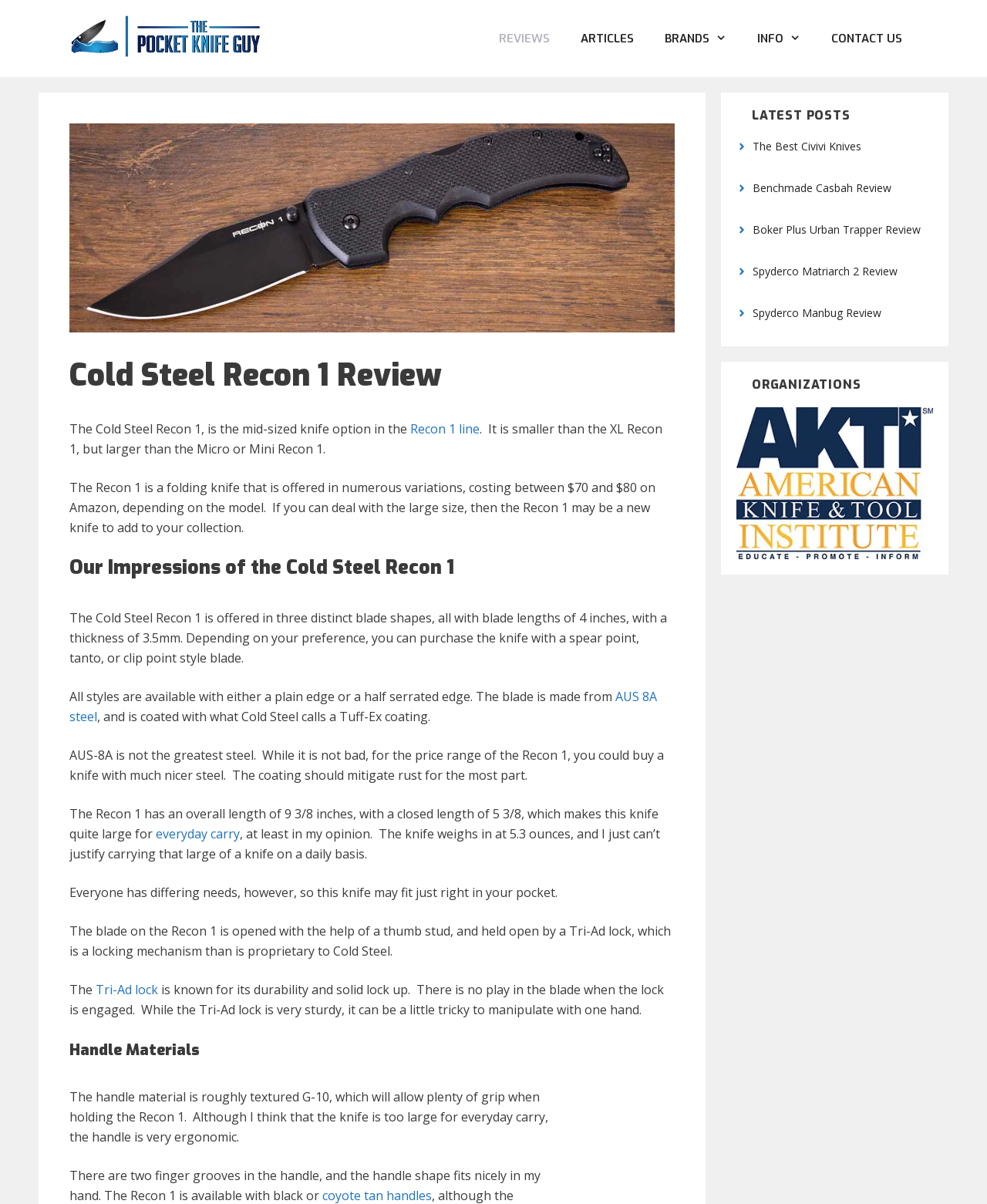What is the locking mechanism of the knife?
Look at the screenshot and give a one-word or phrase answer.

Tri-Ad lock